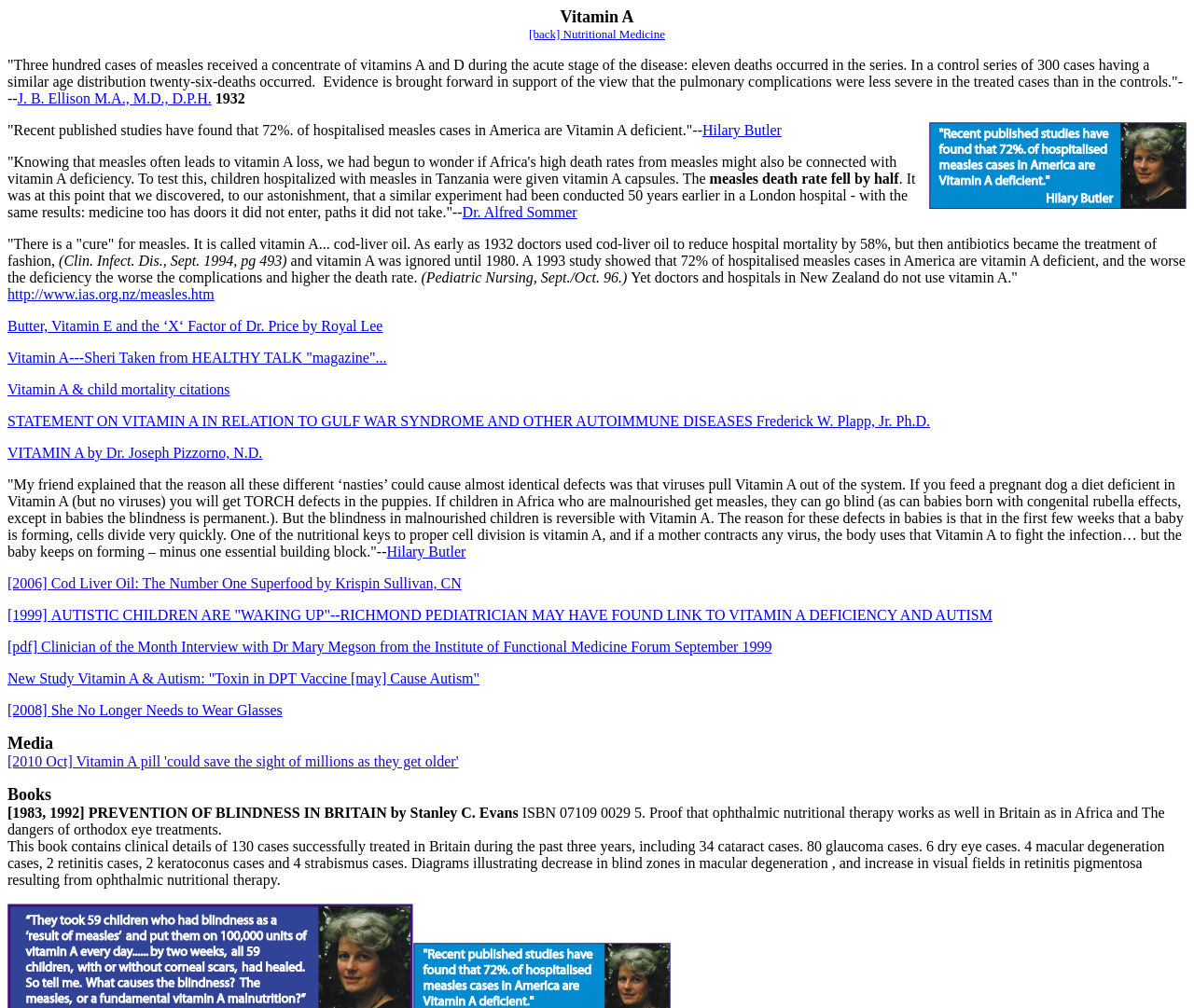Provide the bounding box for the UI element matching this description: "http://www.ias.org.nz/measles.htm".

[0.006, 0.284, 0.179, 0.3]